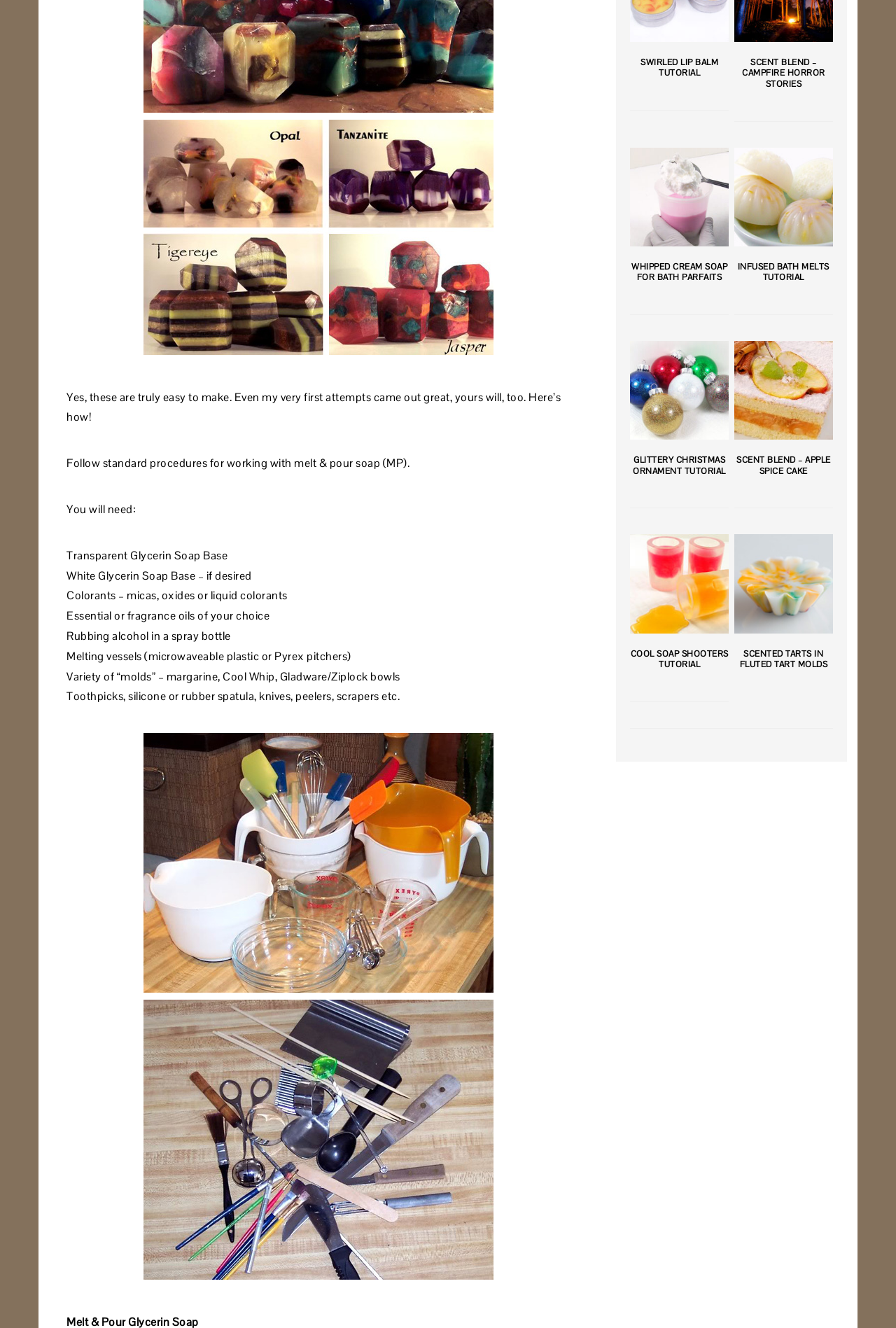Identify the bounding box of the HTML element described here: "Glittery Christmas Ornament Tutorial". Provide the coordinates as four float numbers between 0 and 1: [left, top, right, bottom].

[0.707, 0.342, 0.81, 0.359]